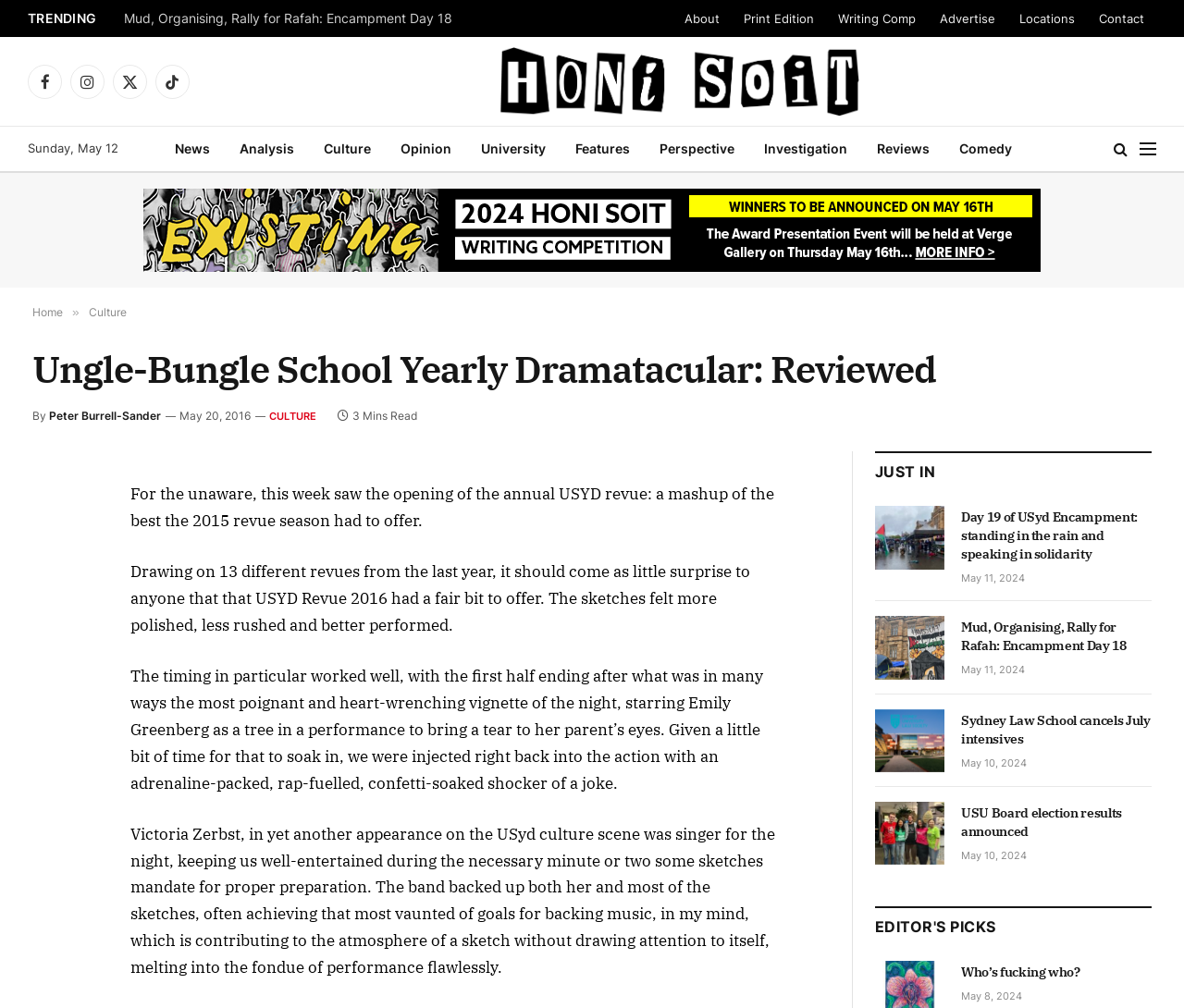Please identify the bounding box coordinates of the element's region that needs to be clicked to fulfill the following instruction: "Click on the 'About' link". The bounding box coordinates should consist of four float numbers between 0 and 1, i.e., [left, top, right, bottom].

[0.568, 0.0, 0.618, 0.037]